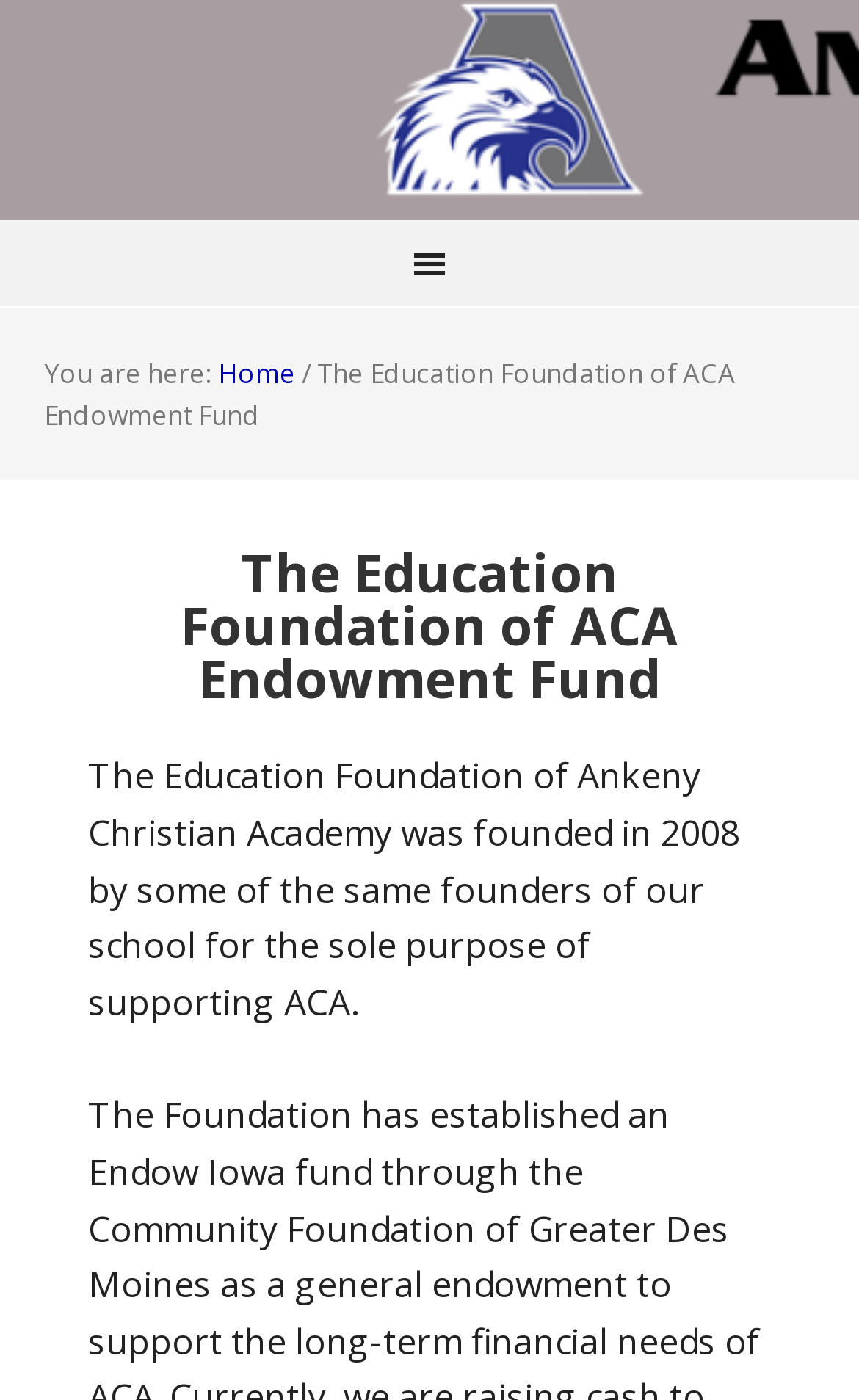When was the Education Foundation founded?
Offer a detailed and exhaustive answer to the question.

I found the answer by reading the static text element that describes the foundation, which states that it was founded in 2008.